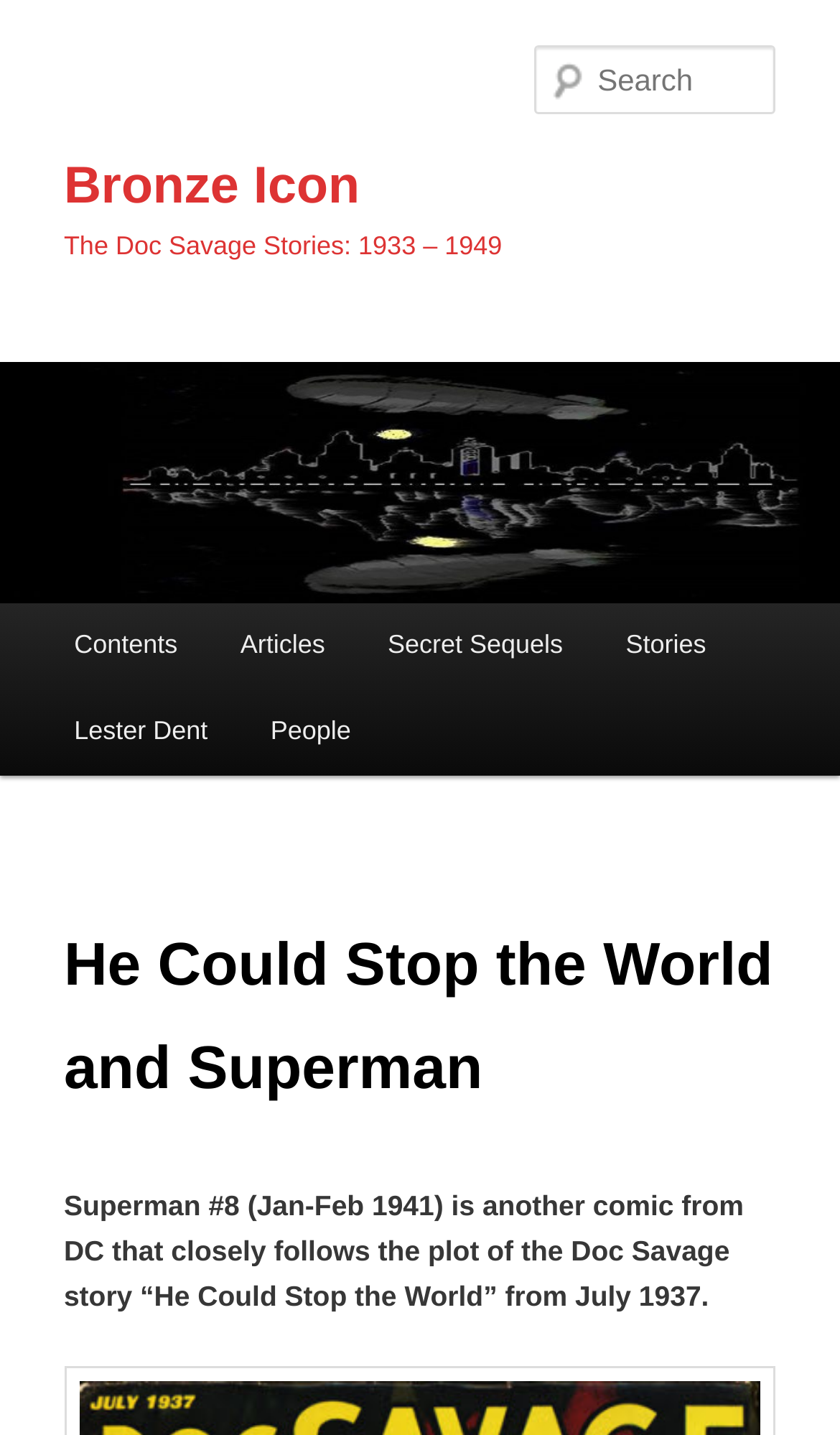Specify the bounding box coordinates of the element's region that should be clicked to achieve the following instruction: "Read about He Could Stop the World and Superman". The bounding box coordinates consist of four float numbers between 0 and 1, in the format [left, top, right, bottom].

[0.076, 0.613, 0.924, 0.793]